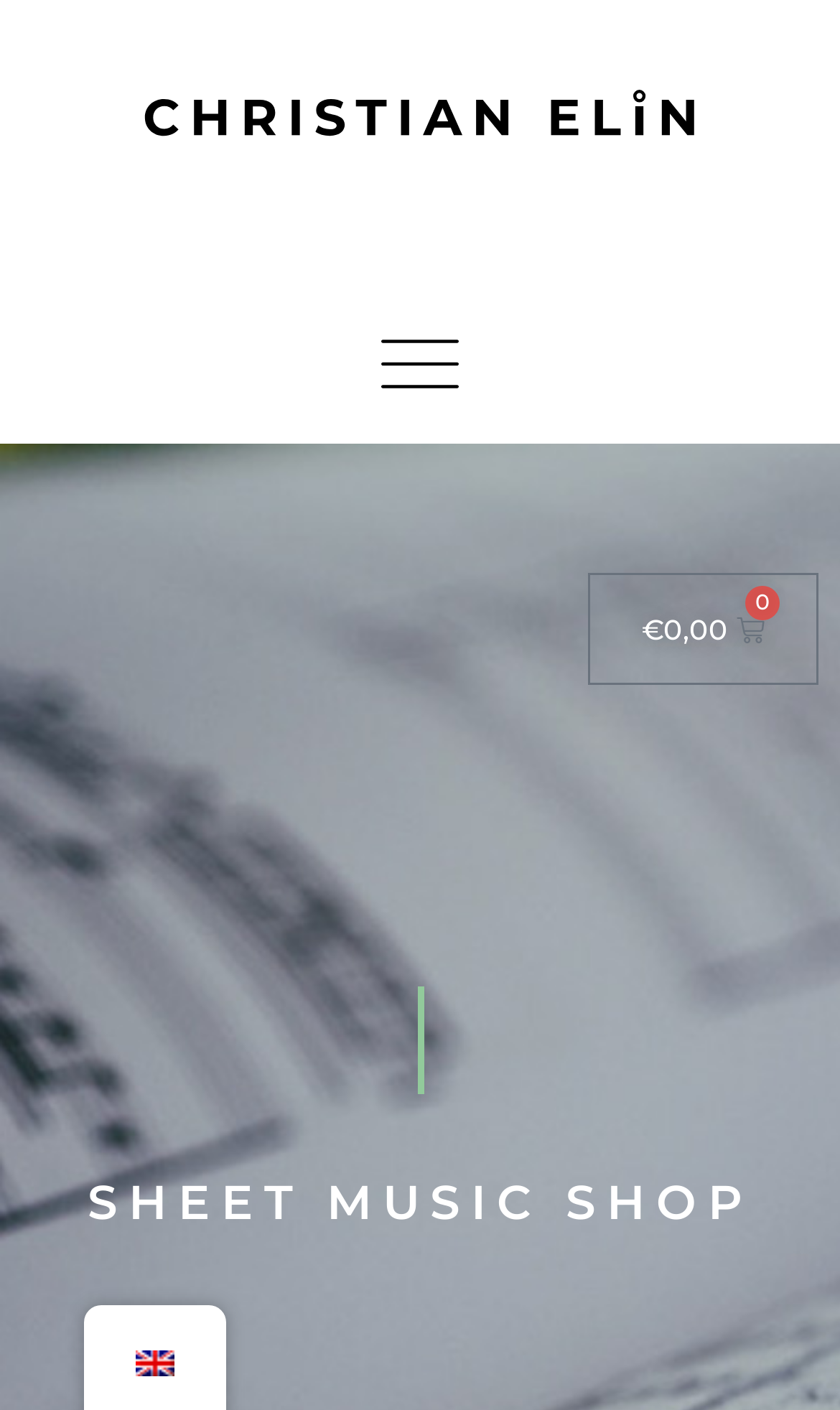Is there an image present on the webpage?
Answer the question with just one word or phrase using the image.

Yes